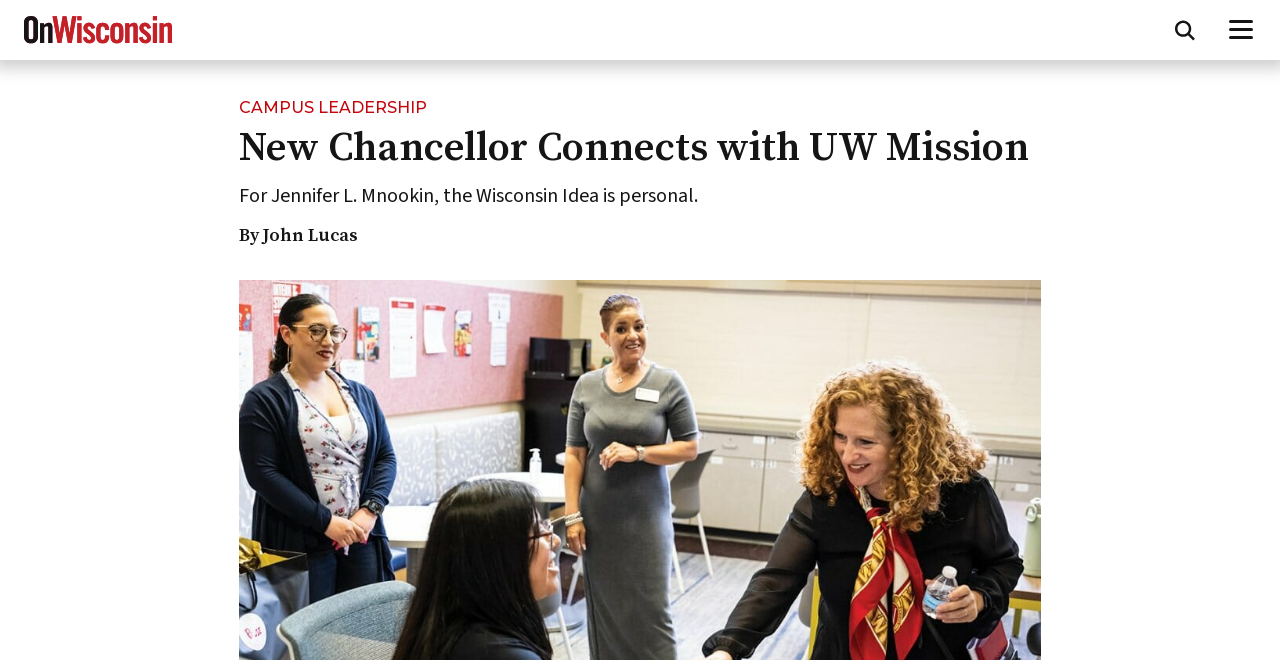What is the name of the magazine?
Look at the screenshot and give a one-word or phrase answer.

On Wisconsin Magazine